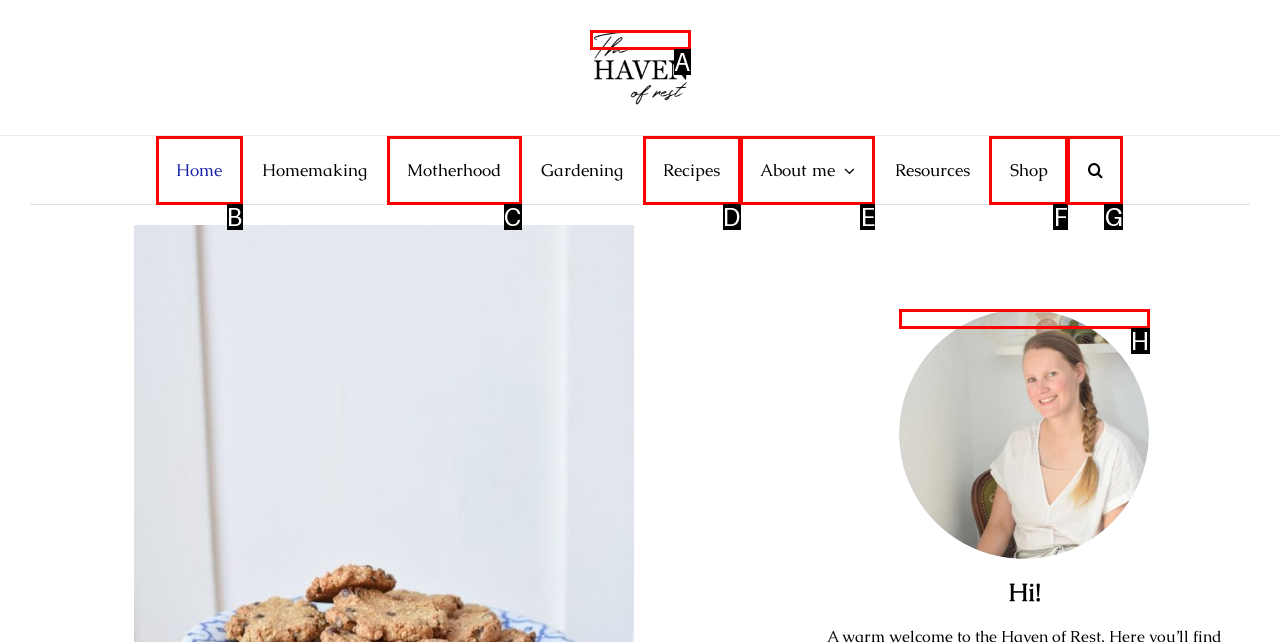Match the HTML element to the description: aria-label="The Haven of Rest logo". Respond with the letter of the correct option directly.

A